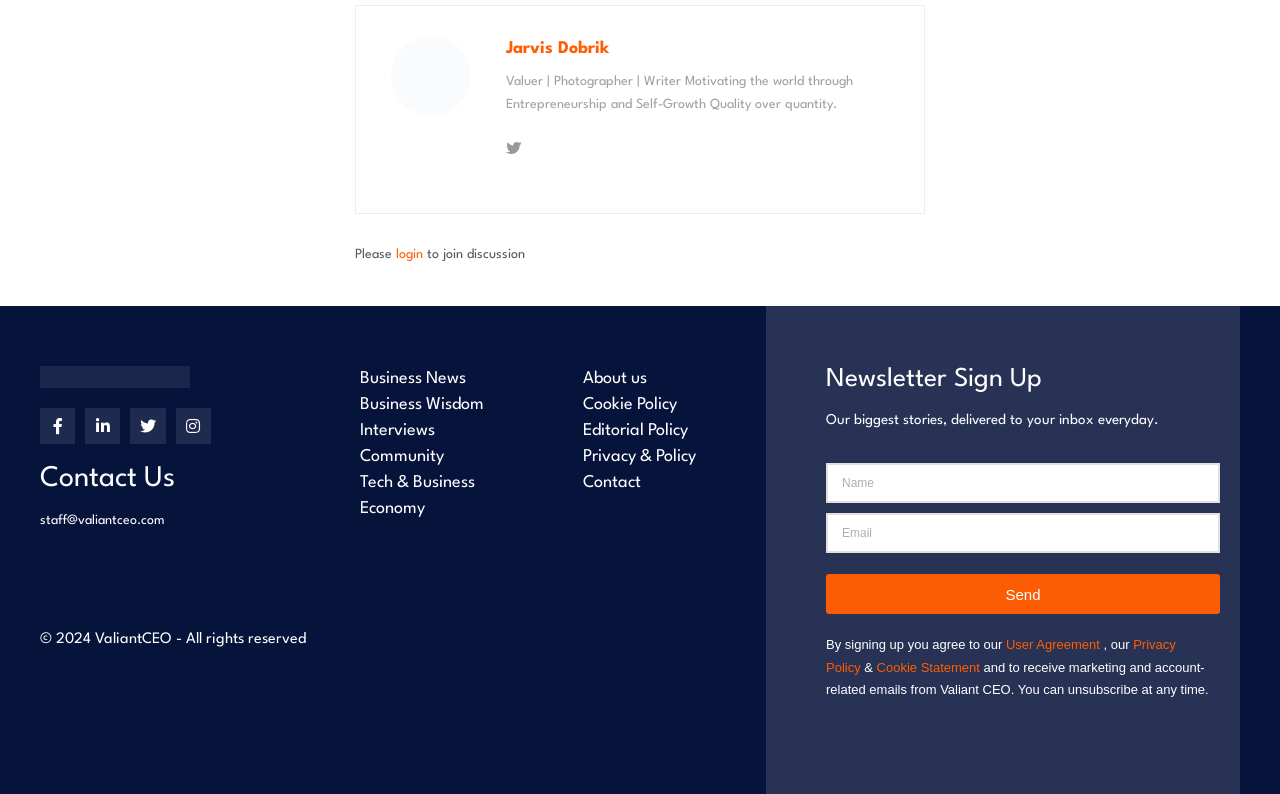Can you pinpoint the bounding box coordinates for the clickable element required for this instruction: "Contact us through email"? The coordinates should be four float numbers between 0 and 1, i.e., [left, top, right, bottom].

[0.031, 0.647, 0.129, 0.663]